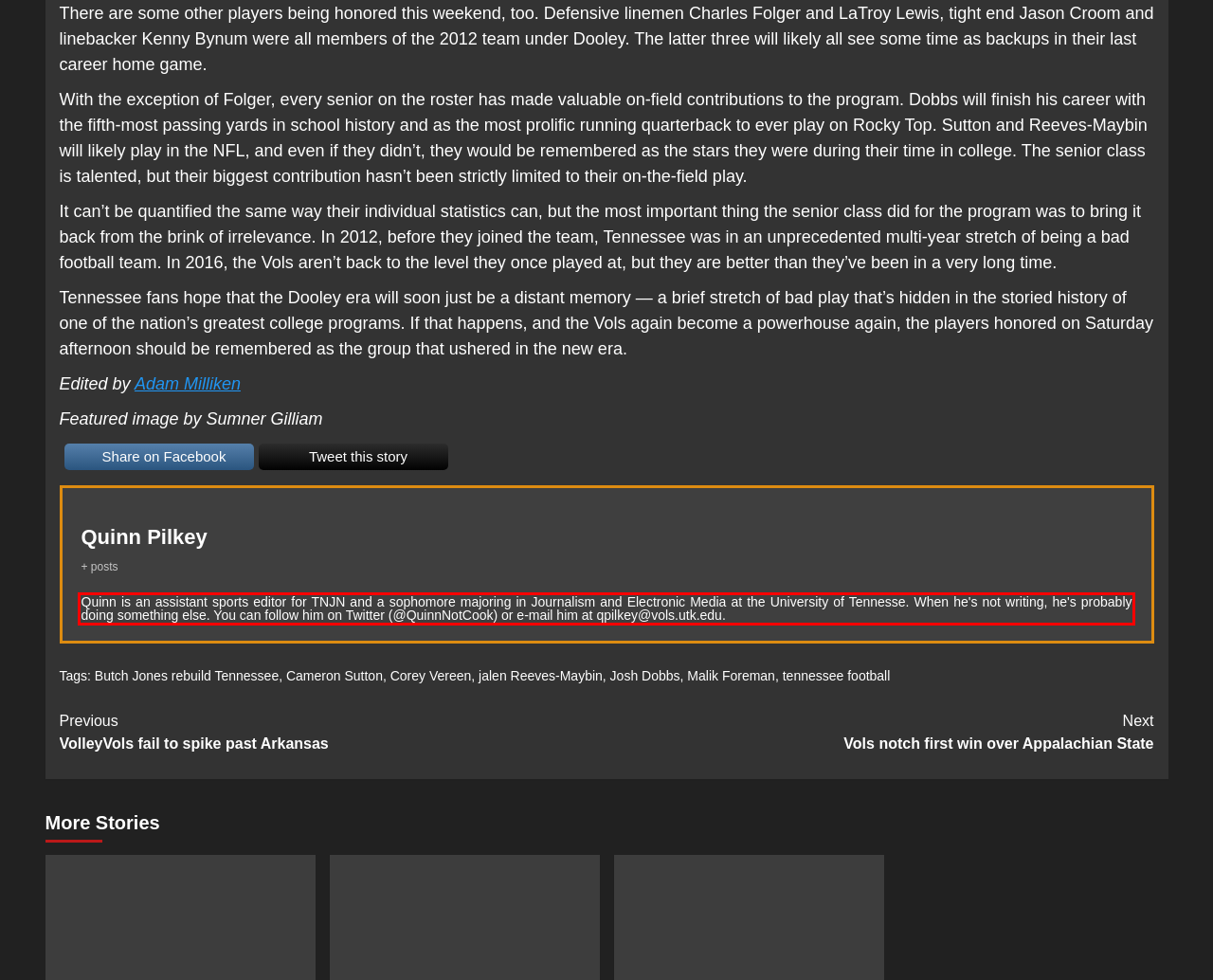You are looking at a screenshot of a webpage with a red rectangle bounding box. Use OCR to identify and extract the text content found inside this red bounding box.

Quinn is an assistant sports editor for TNJN and a sophomore majoring in Journalism and Electronic Media at the University of Tennesse. When he's not writing, he's probably doing something else. You can follow him on Twitter (@QuinnNotCook) or e-mail him at qpilkey@vols.utk.edu.